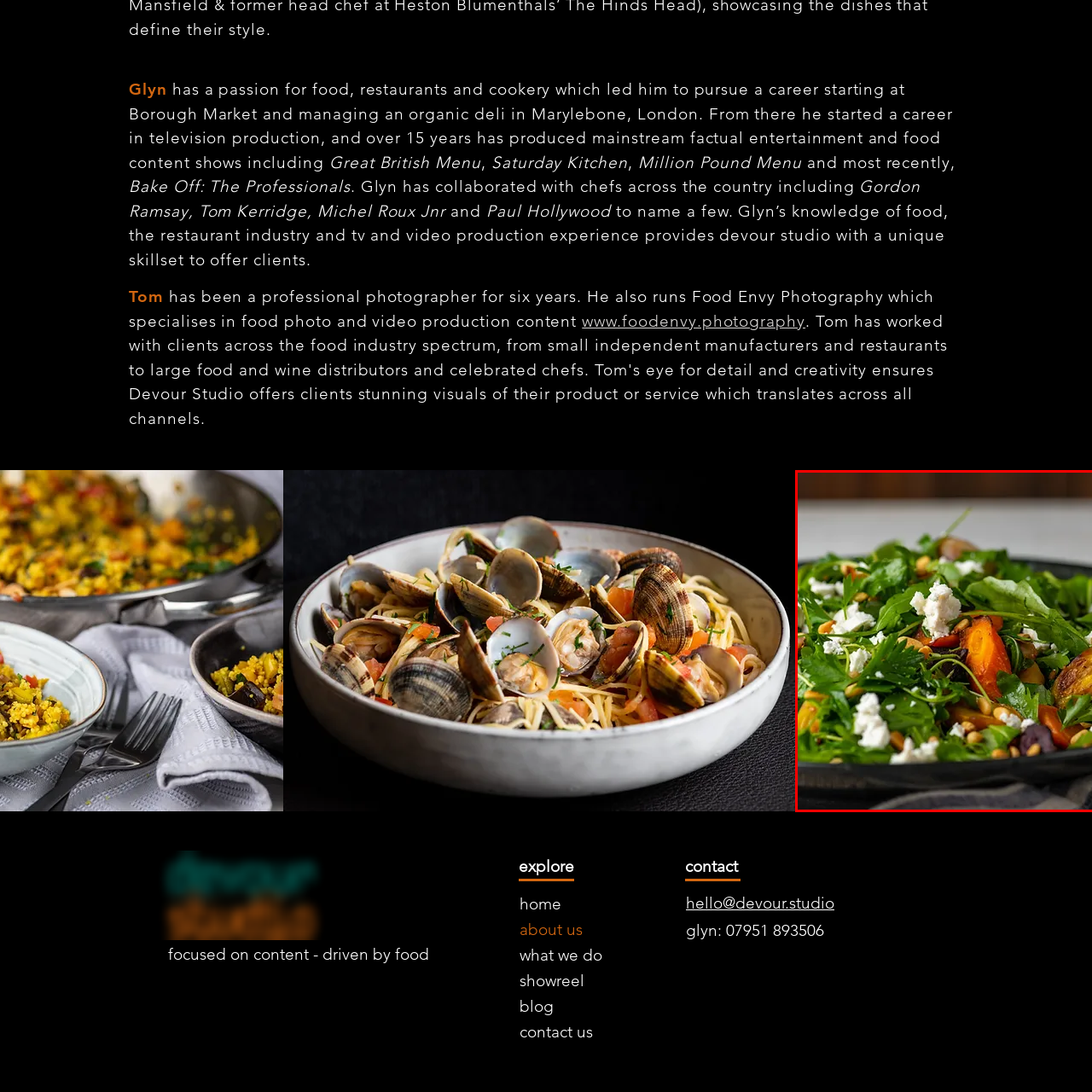Are there nuts in the salad?
Pay attention to the section of the image highlighted by the red bounding box and provide a comprehensive answer to the question.

According to the caption, the salad is topped with crunchy pine nuts, which contribute to the texture of the dish.